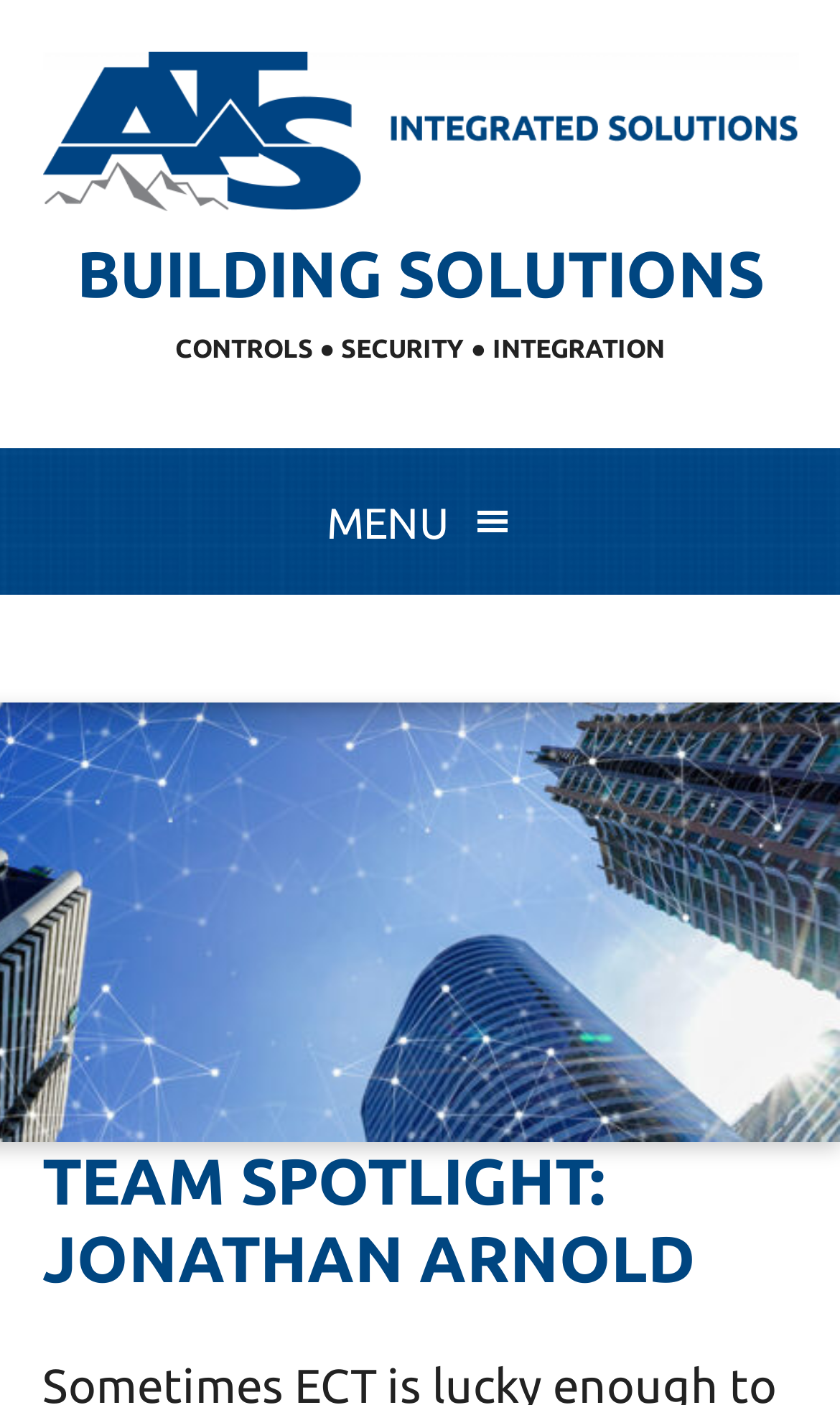Respond to the following question using a concise word or phrase: 
What is the company name mentioned on the webpage?

ATS Integrated Solutions